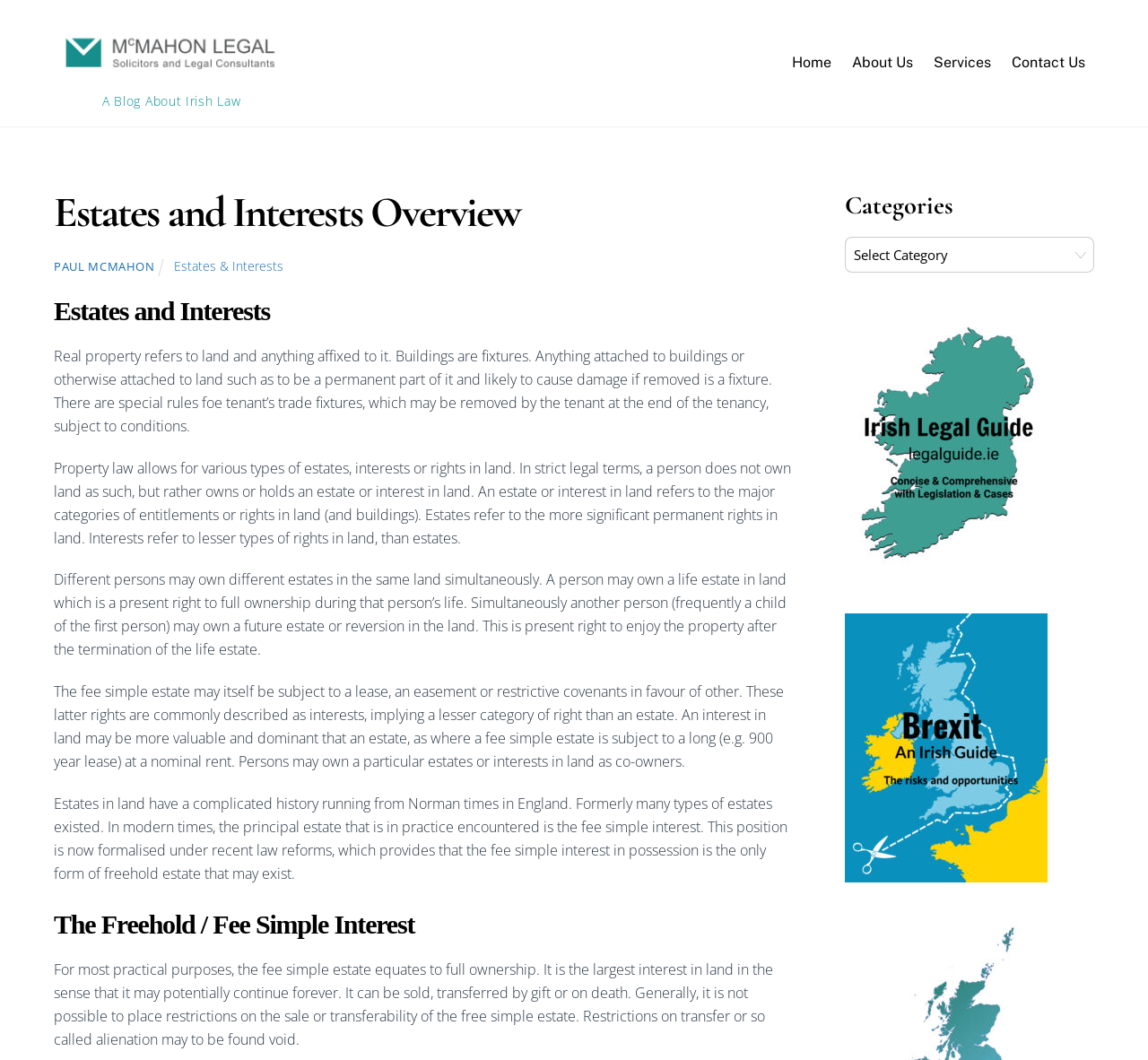What is the main topic of the webpage?
By examining the image, provide a one-word or phrase answer.

Estates and Interests